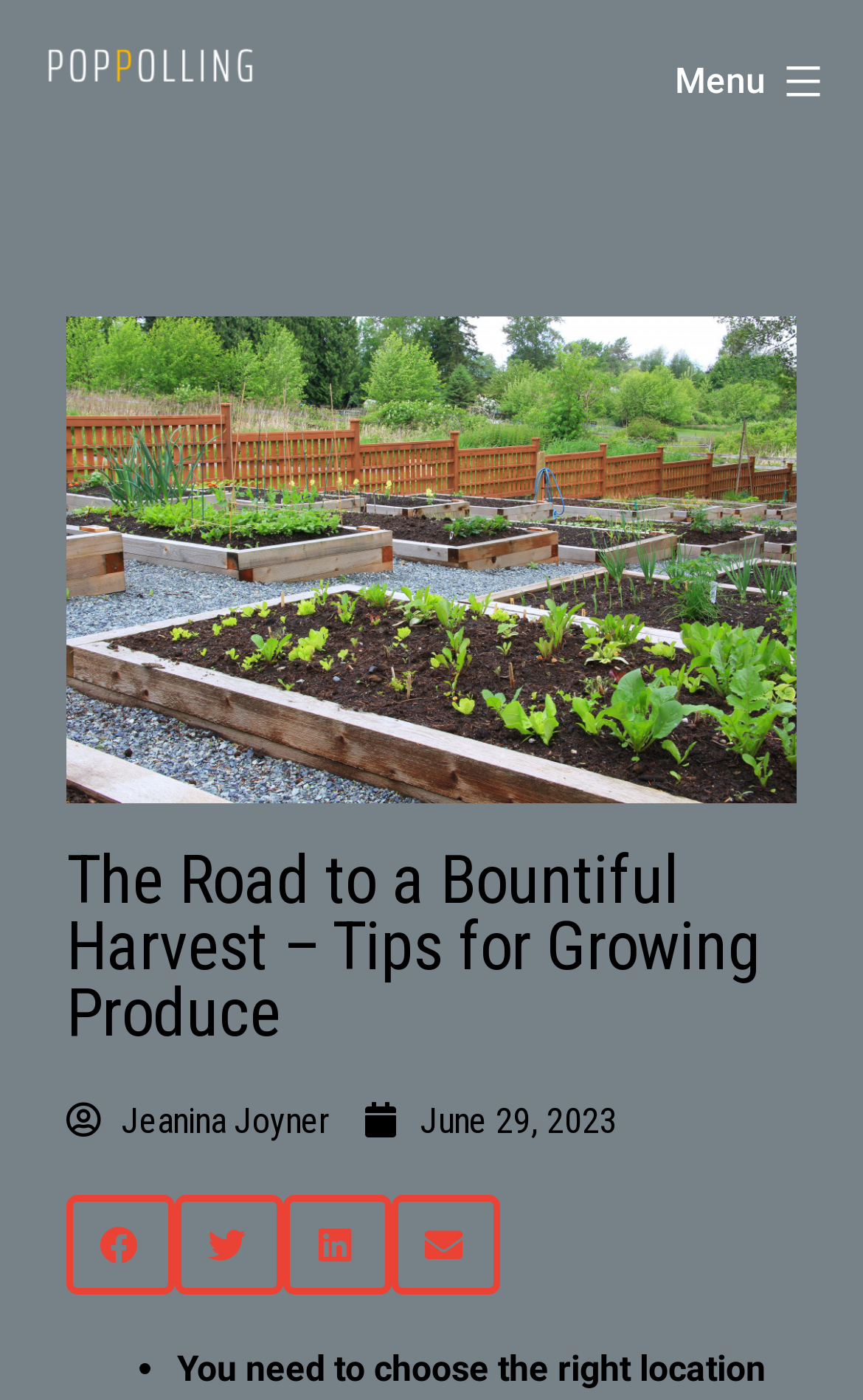Please identify the primary heading of the webpage and give its text content.

The Road to a Bountiful Harvest – Tips for Growing Produce